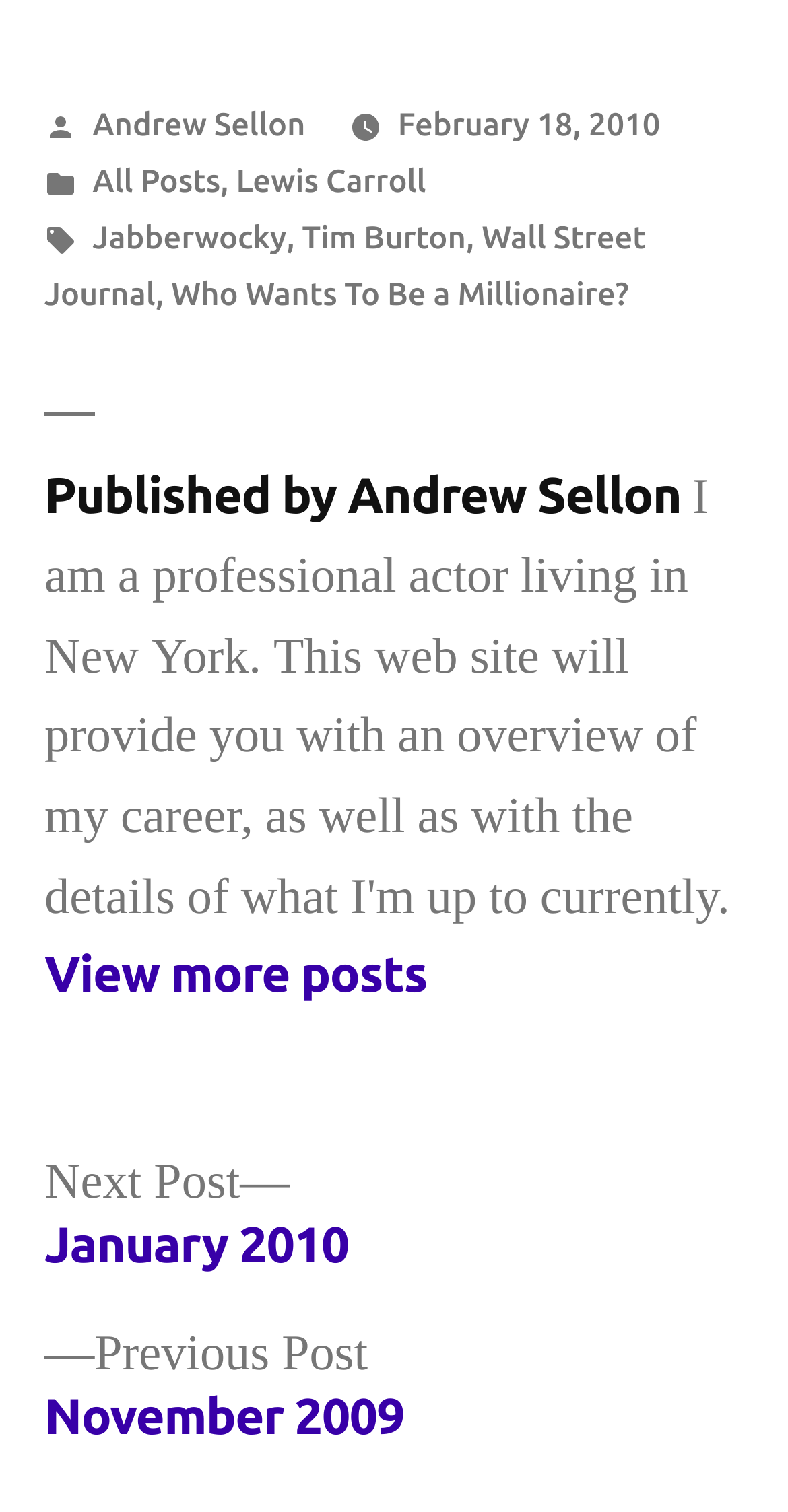Give the bounding box coordinates for the element described by: "Jabberwocky".

[0.117, 0.145, 0.364, 0.169]